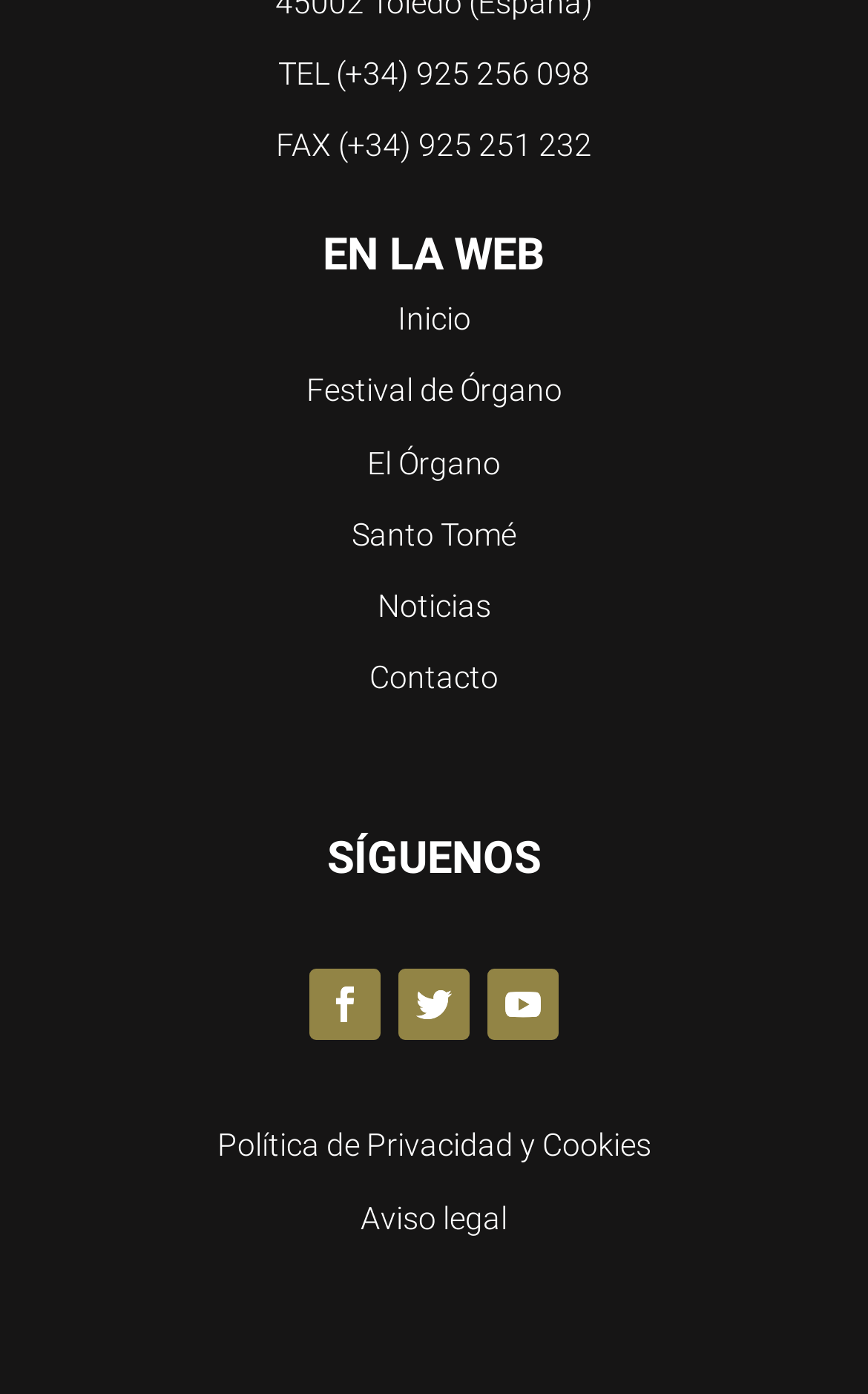Refer to the image and provide an in-depth answer to the question: 
What is the second link in the menu?

I determined the order of the links by comparing their y1 coordinates. The link 'Inicio' has a y1 coordinate of 0.216, 'Festival de Órgano' has a y1 coordinate of 0.267, and so on. Therefore, the second link in the menu is 'Festival de Órgano'.